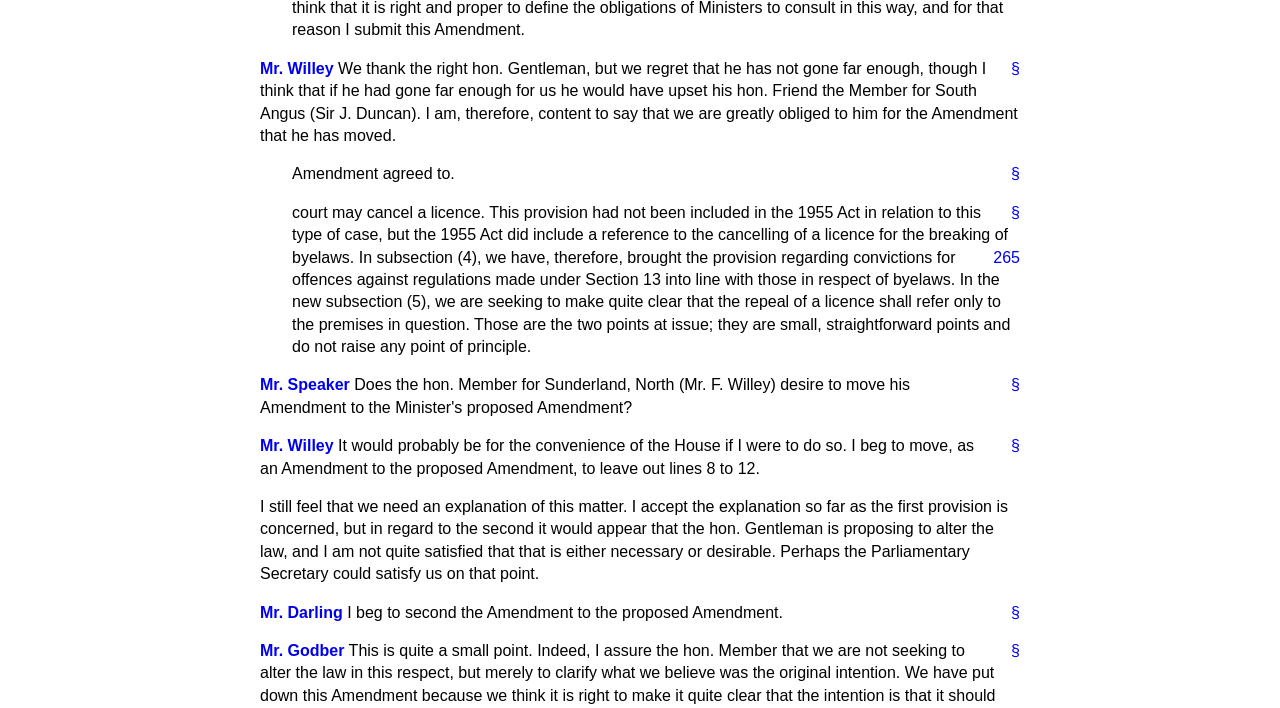Using the element description provided, determine the bounding box coordinates in the format (top-left x, top-left y, bottom-right x, bottom-right y). Ensure that all values are floating point numbers between 0 and 1. Element description: §

[0.777, 0.285, 0.797, 0.317]